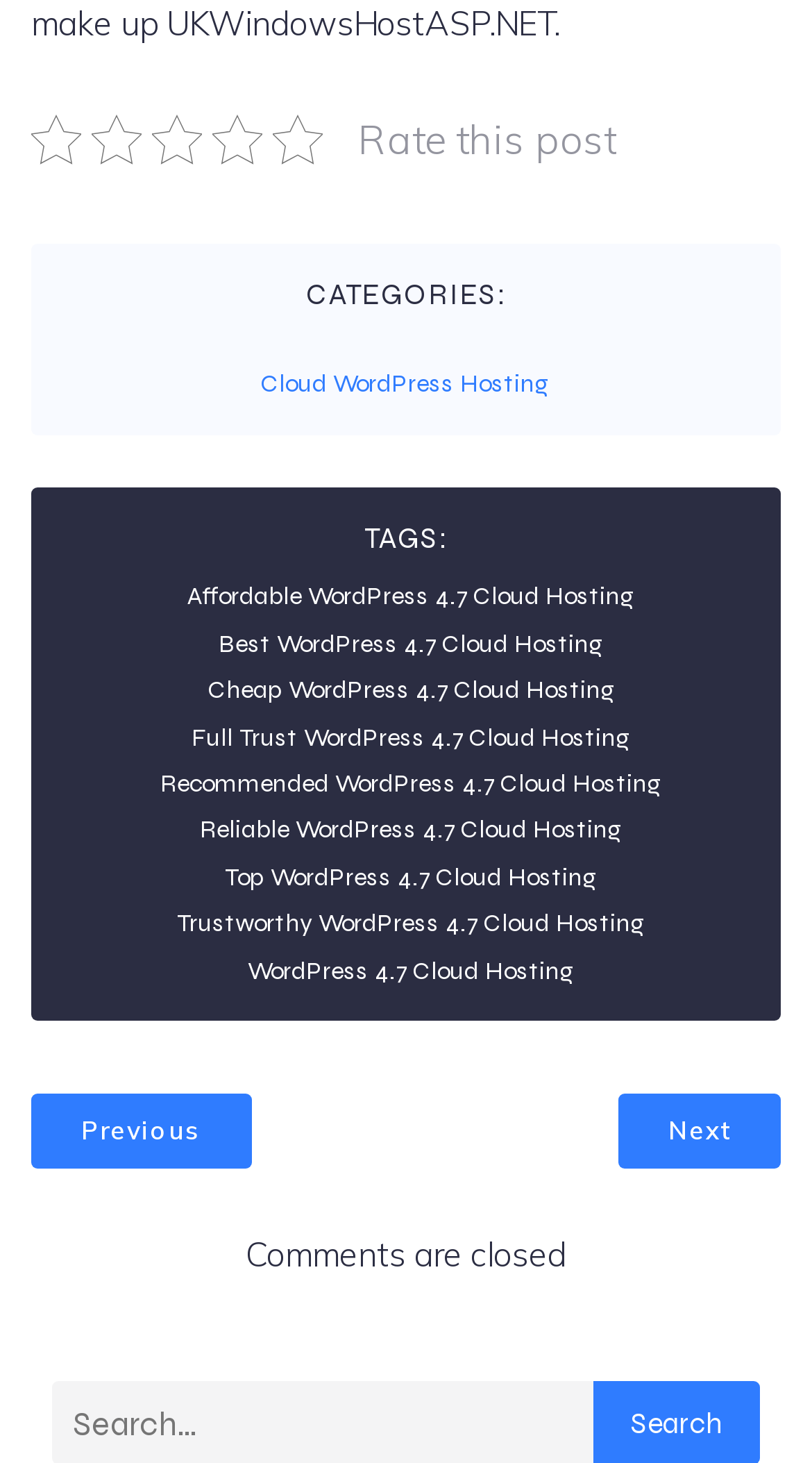Please identify the bounding box coordinates for the region that you need to click to follow this instruction: "View Affordable WordPress 4.7 Cloud Hosting".

[0.221, 0.398, 0.79, 0.418]